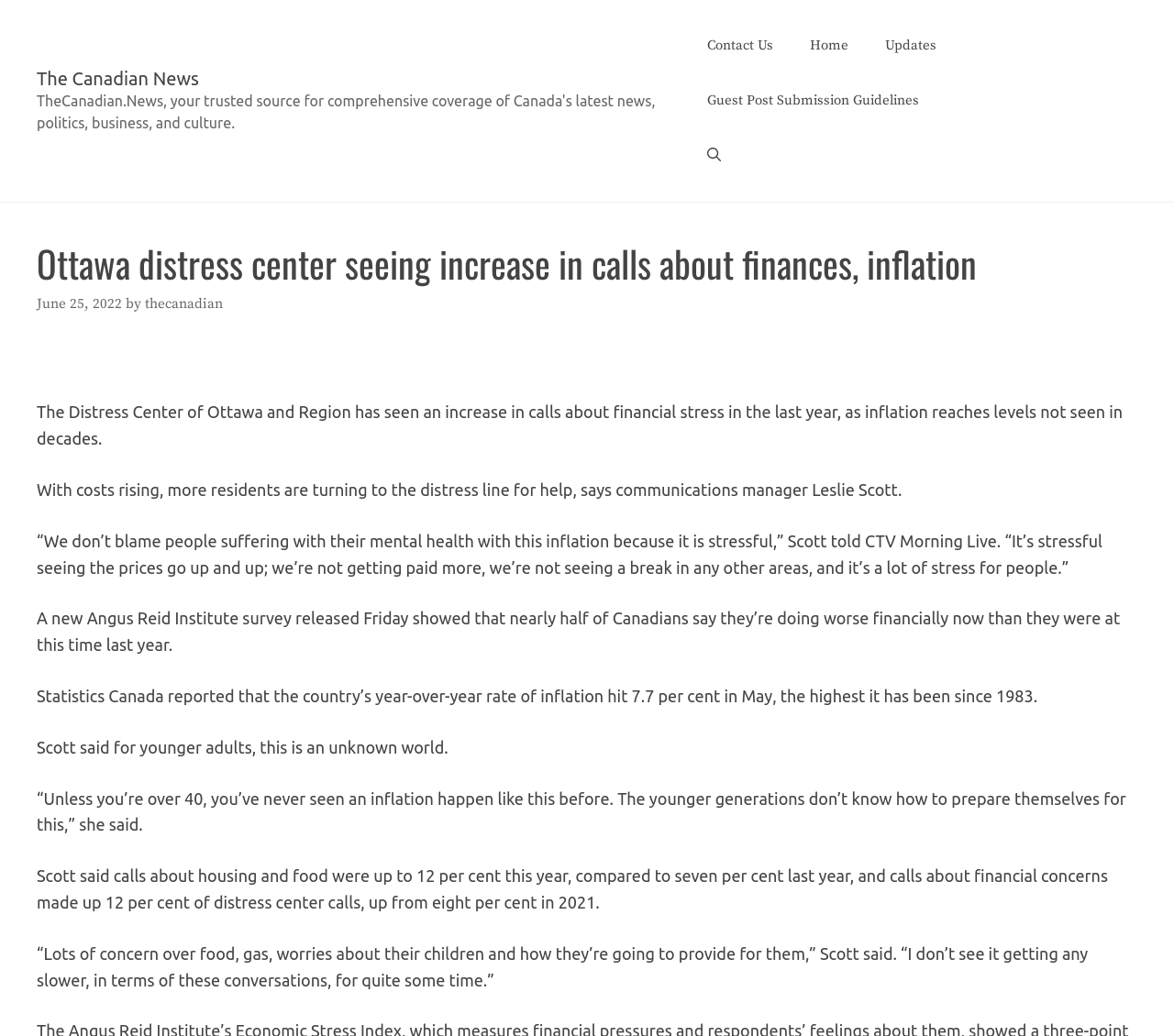Identify and extract the heading text of the webpage.

Ottawa distress center seeing increase in calls about finances, inflation